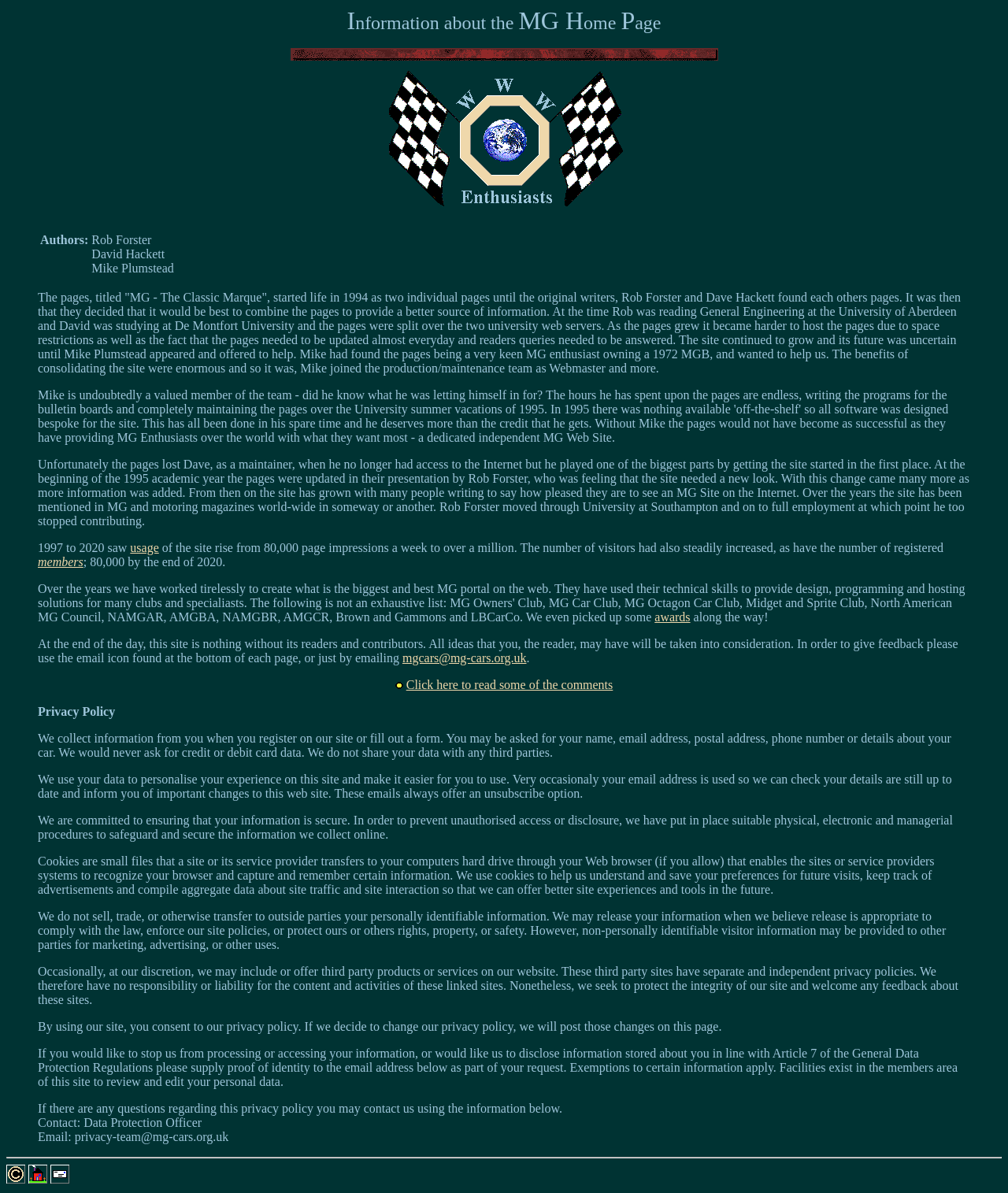Pinpoint the bounding box coordinates of the element that must be clicked to accomplish the following instruction: "Contact the Data Protection Officer". The coordinates should be in the format of four float numbers between 0 and 1, i.e., [left, top, right, bottom].

[0.038, 0.935, 0.2, 0.947]